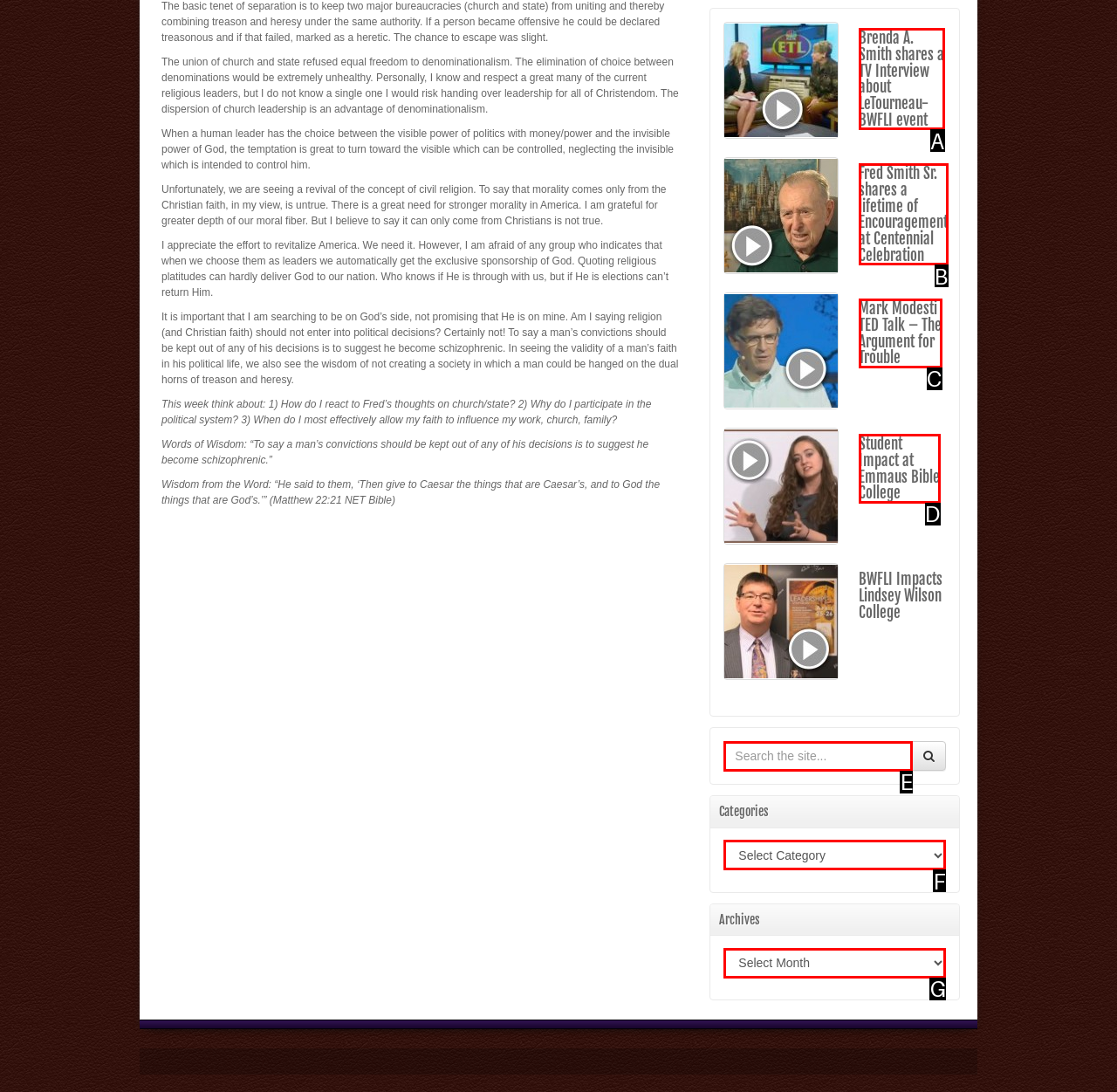Select the option that corresponds to the description: name="s" placeholder="Search the site..."
Respond with the letter of the matching choice from the options provided.

E